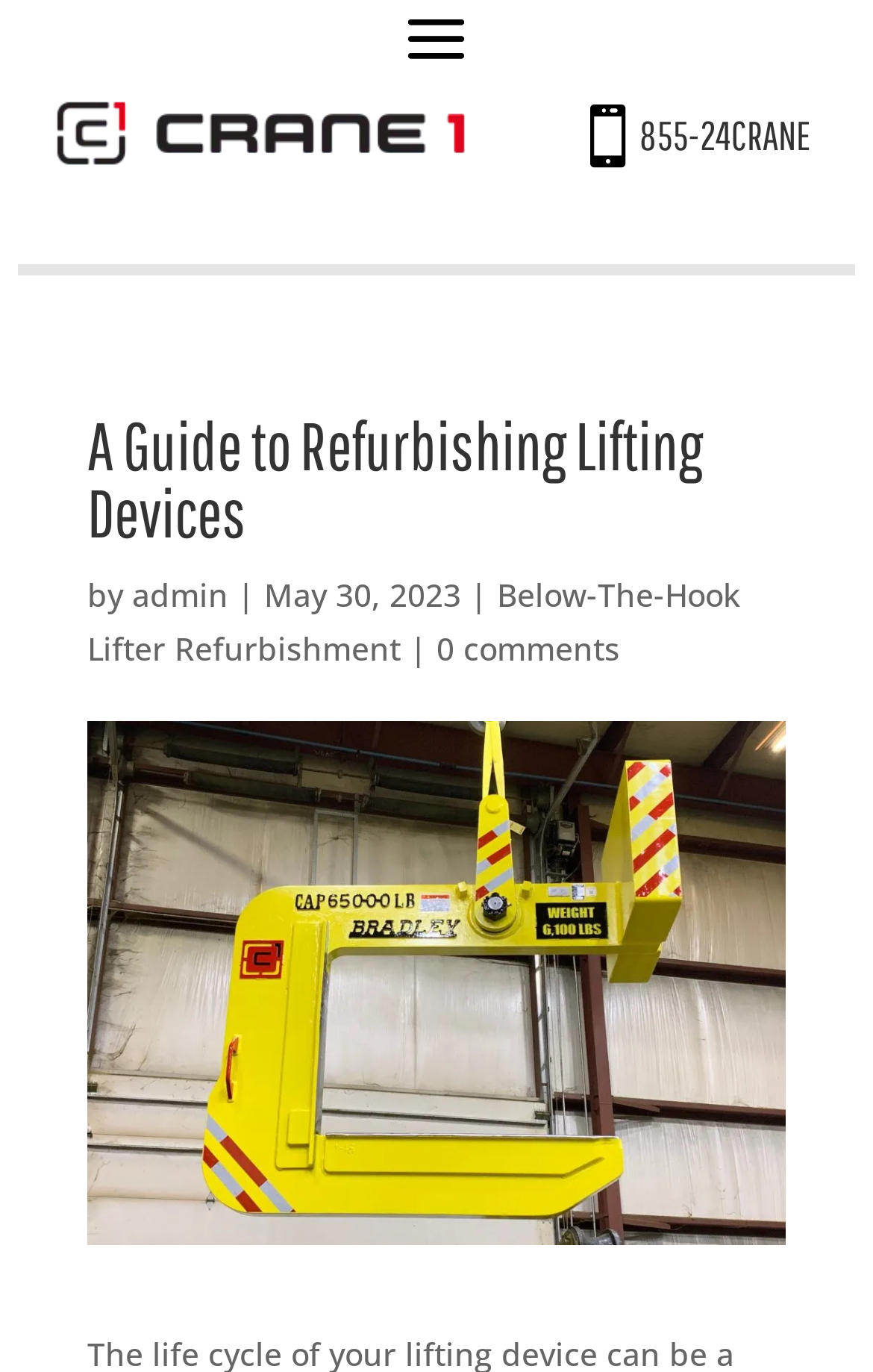Who is the author of the article?
Give a one-word or short-phrase answer derived from the screenshot.

admin